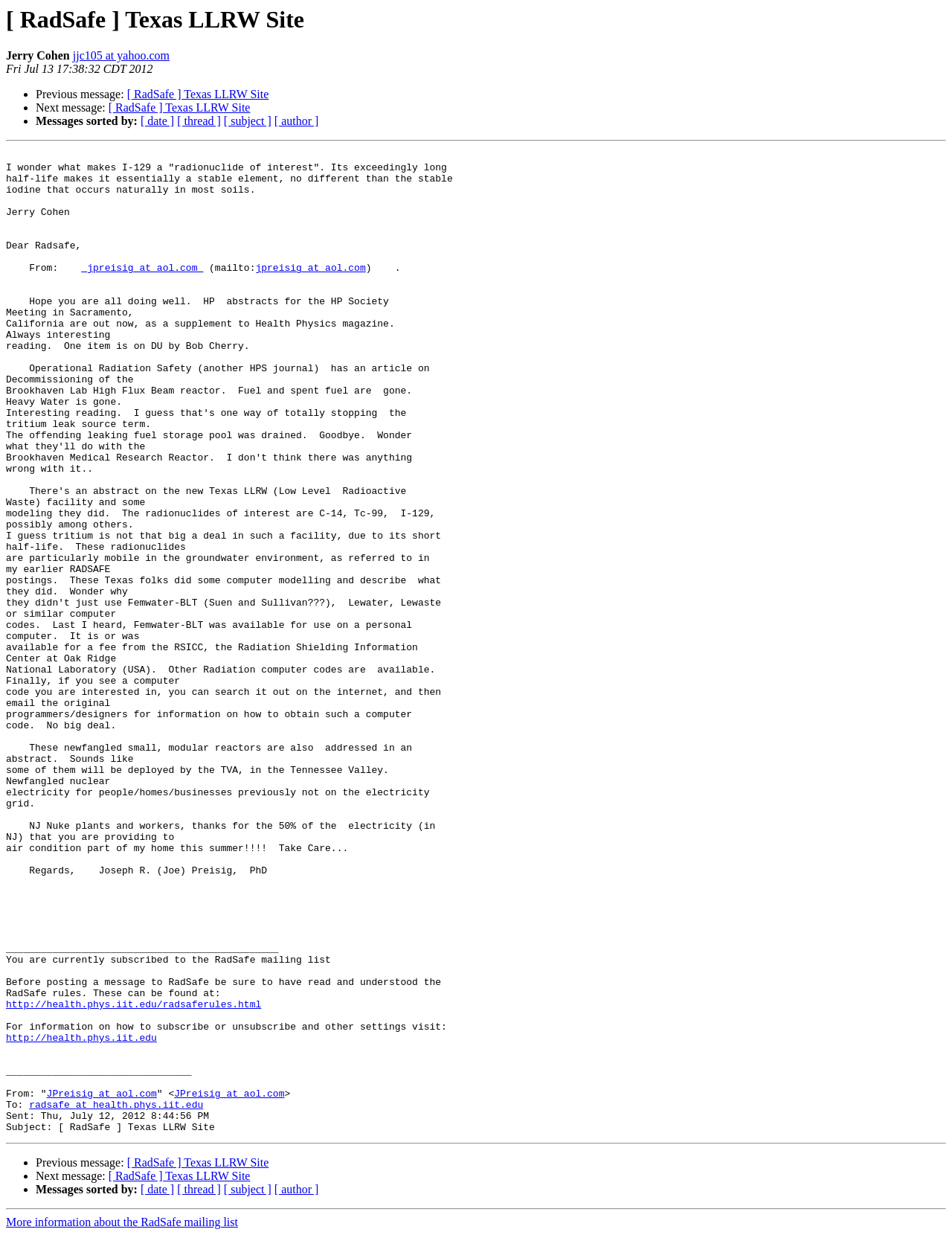Please provide the bounding box coordinates for the element that needs to be clicked to perform the instruction: "Visit RadSafe rules page". The coordinates must consist of four float numbers between 0 and 1, formatted as [left, top, right, bottom].

[0.006, 0.809, 0.274, 0.818]